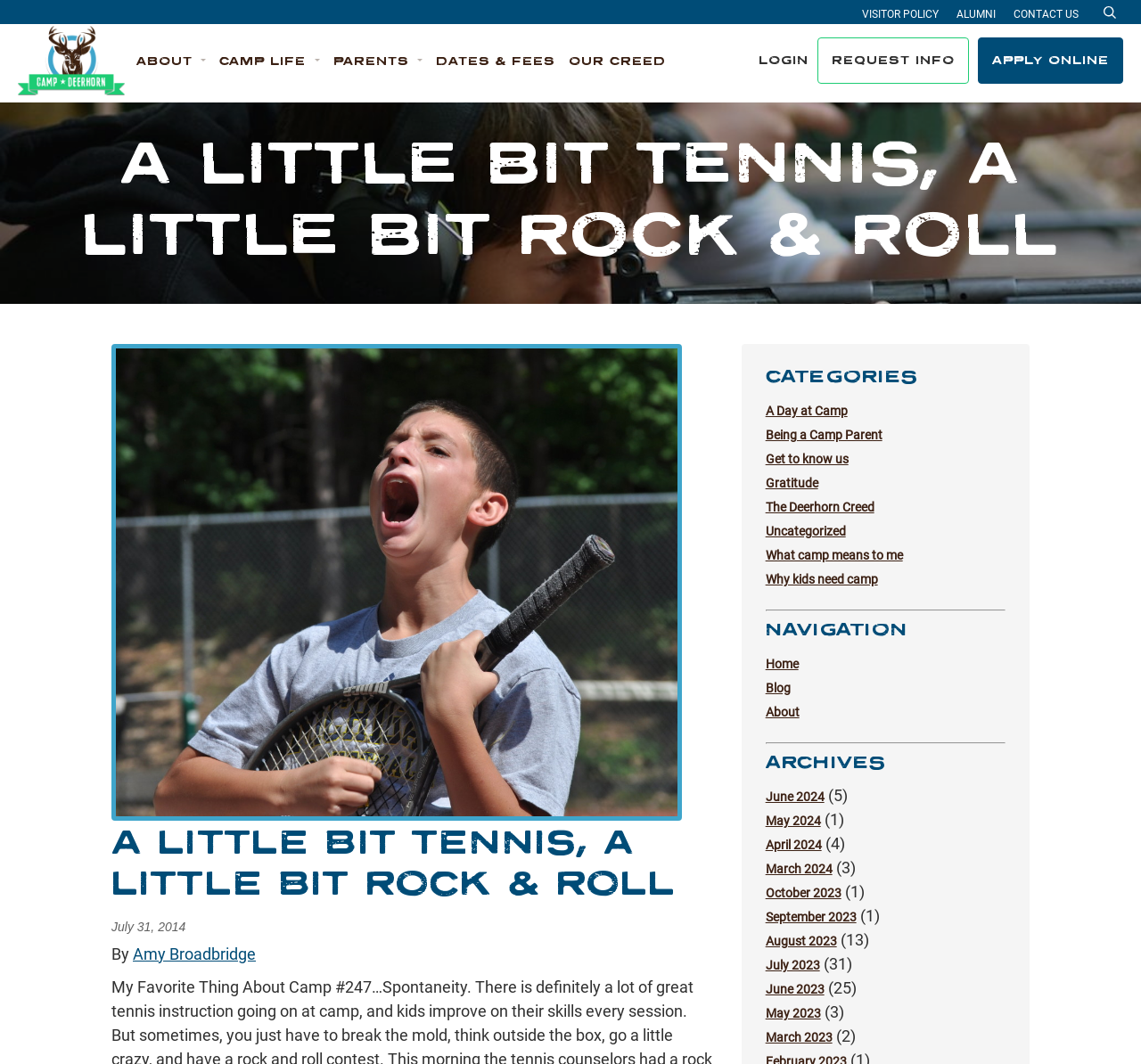Please identify the bounding box coordinates of the area that needs to be clicked to follow this instruction: "Click on the ABOUT button".

[0.12, 0.051, 0.181, 0.064]